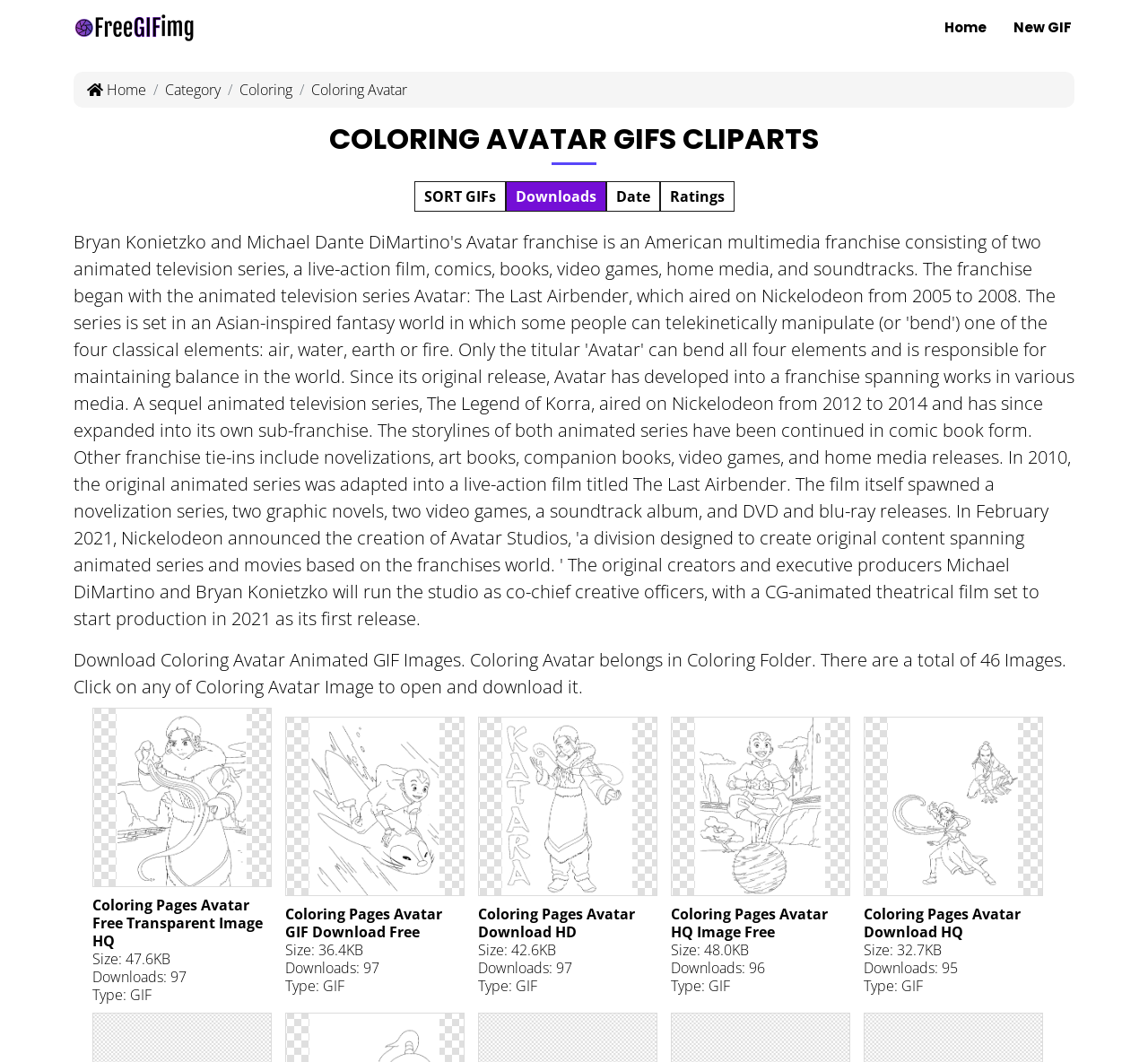Determine the bounding box coordinates of the clickable region to follow the instruction: "View the Category page".

[0.144, 0.075, 0.192, 0.094]